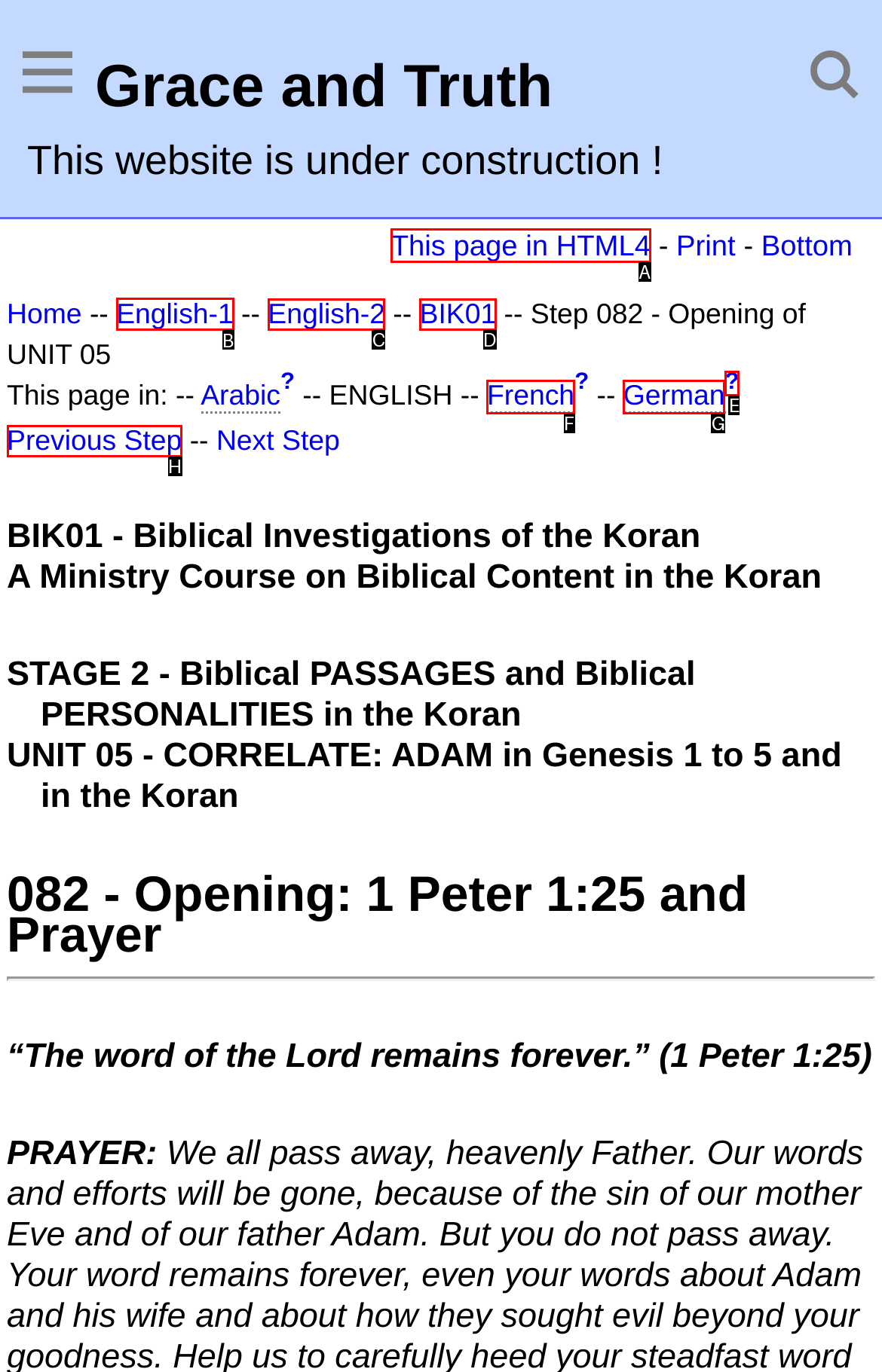Select the option I need to click to accomplish this task: Select 'English-1'
Provide the letter of the selected choice from the given options.

B